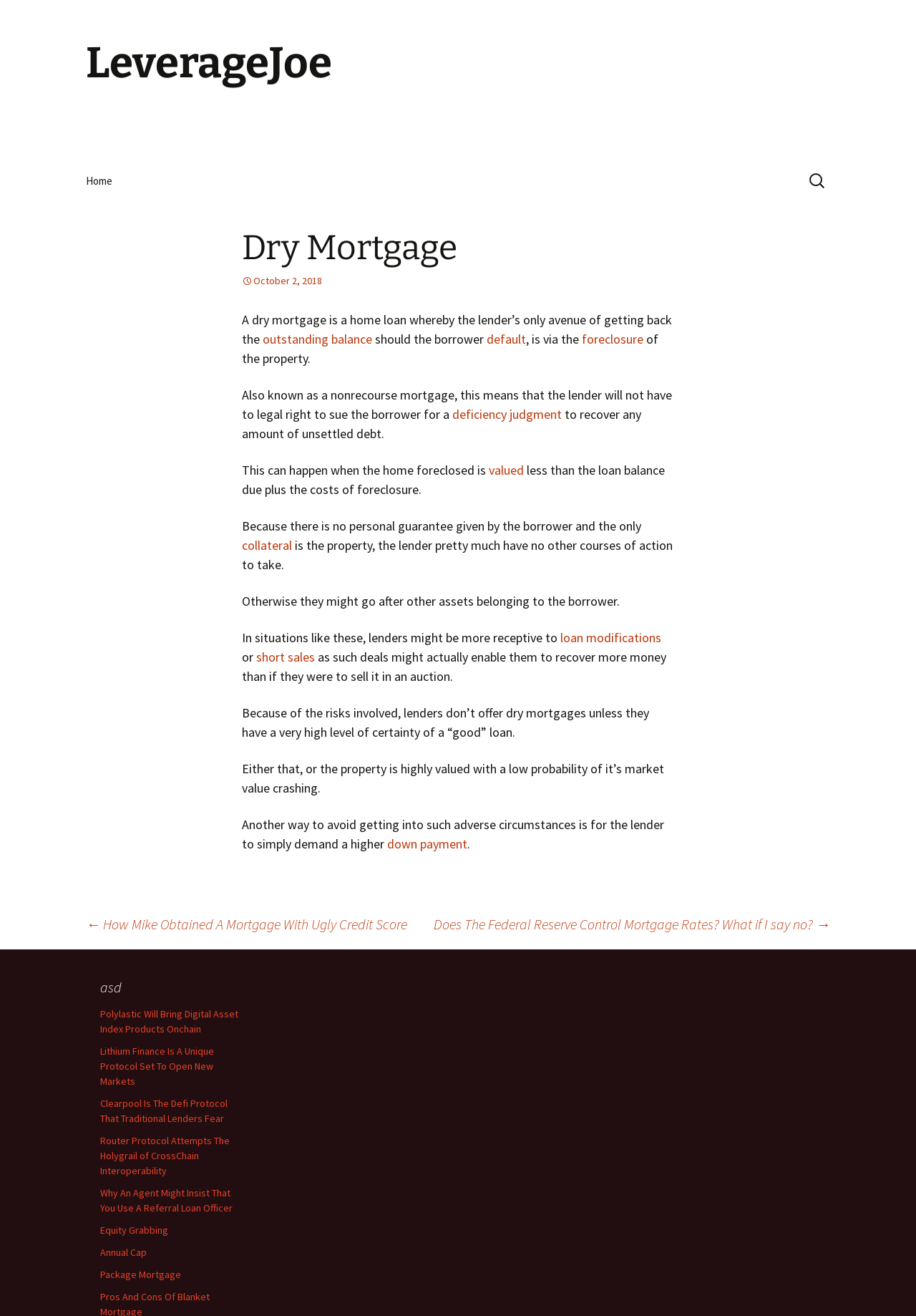Please specify the bounding box coordinates for the clickable region that will help you carry out the instruction: "Click on the 'News' link".

None